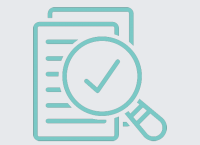Detail every aspect of the image in your caption.

The image features a stylized graphic representation related to appraisal review services offered by Summer Street Advisors. It prominently displays a document or report with a magnifying glass hovering over it, symbolizing thorough examination and assessment. The magnifying glass contains a checkmark, indicating that the document has been verified or approved. This visual conveys the emphasis on providing outsourced experienced resources that collaborate closely with clients, ensuring accuracy, compliance, and efficient time management in the appraisal process. The overall design utilizes a clean and modern aesthetic, aligning with the company's professional approach to real estate investments.